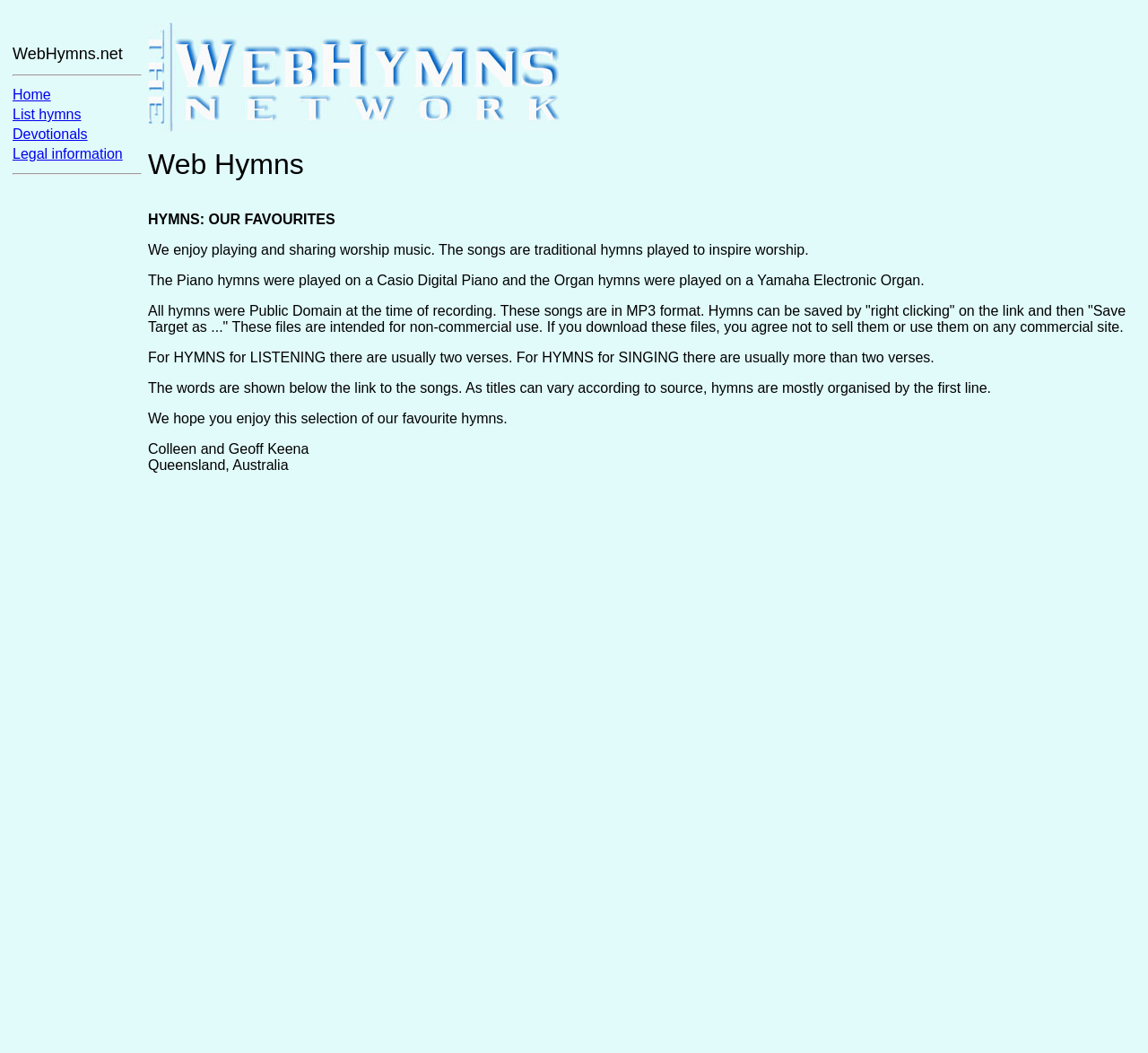What is the name of the website?
Can you provide a detailed and comprehensive answer to the question?

The name of the website can be found in the top-left corner of the webpage, where it is written as 'WebHymns.net Home List hymns Devotionals Legal information'. This suggests that the website is called WebHymns.net.